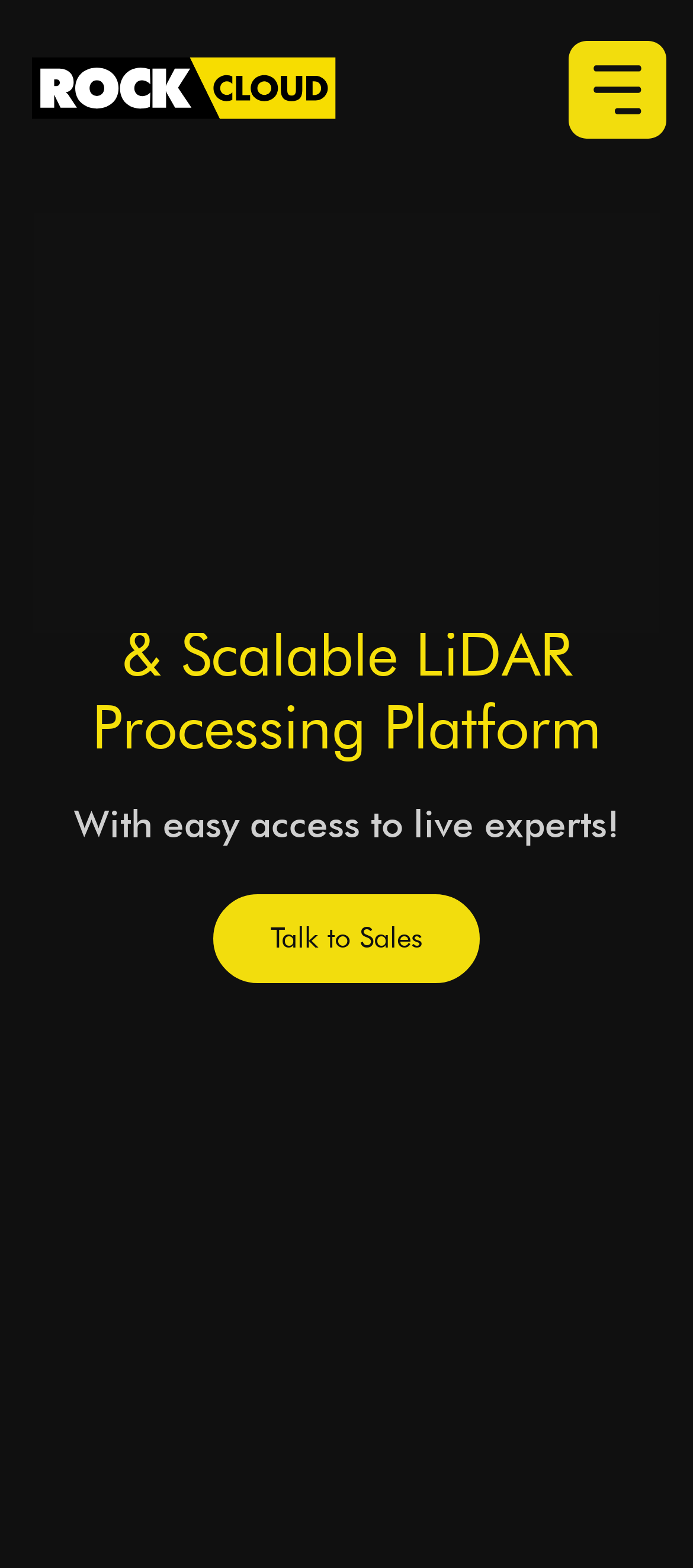What is the theme of the video on the page?
Respond to the question with a single word or phrase according to the image.

LiDAR data processing